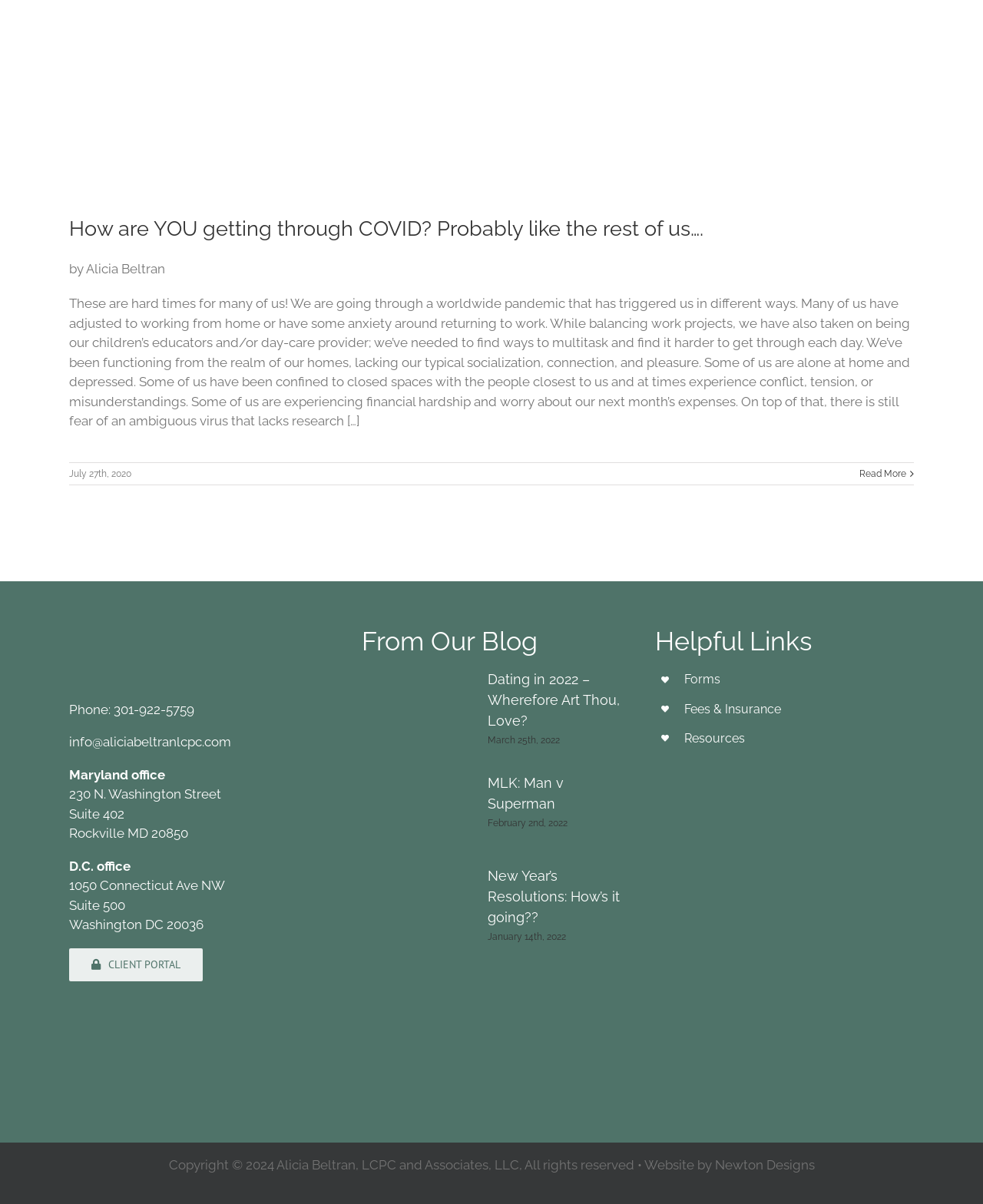Locate the bounding box coordinates of the element you need to click to accomplish the task described by this instruction: "View the fees and insurance information".

[0.696, 0.583, 0.795, 0.595]